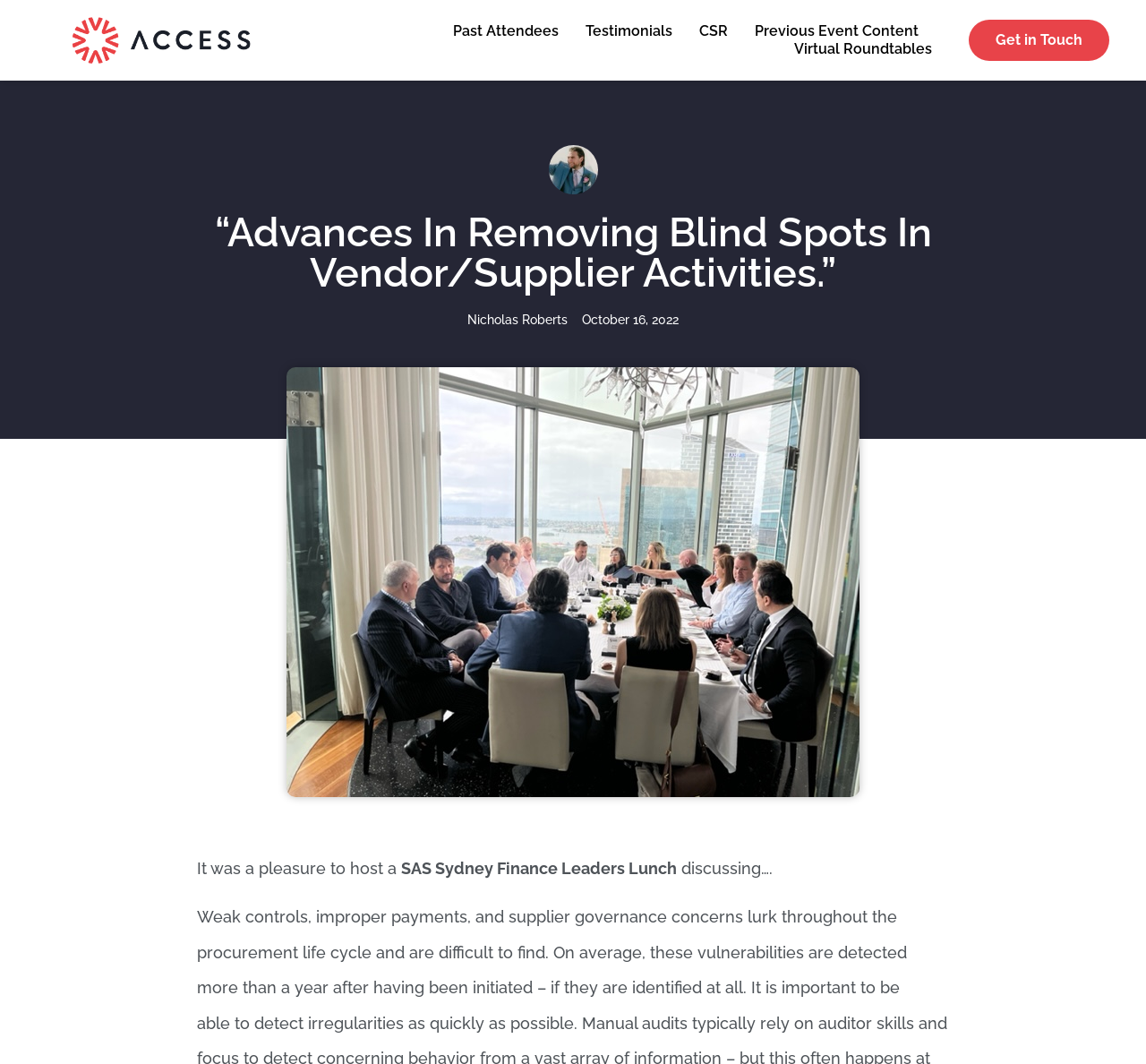What is the topic of the SAS Sydney Finance Leaders Lunch?
Your answer should be a single word or phrase derived from the screenshot.

Removing Blind Spots in Vendor/Supplier Activities